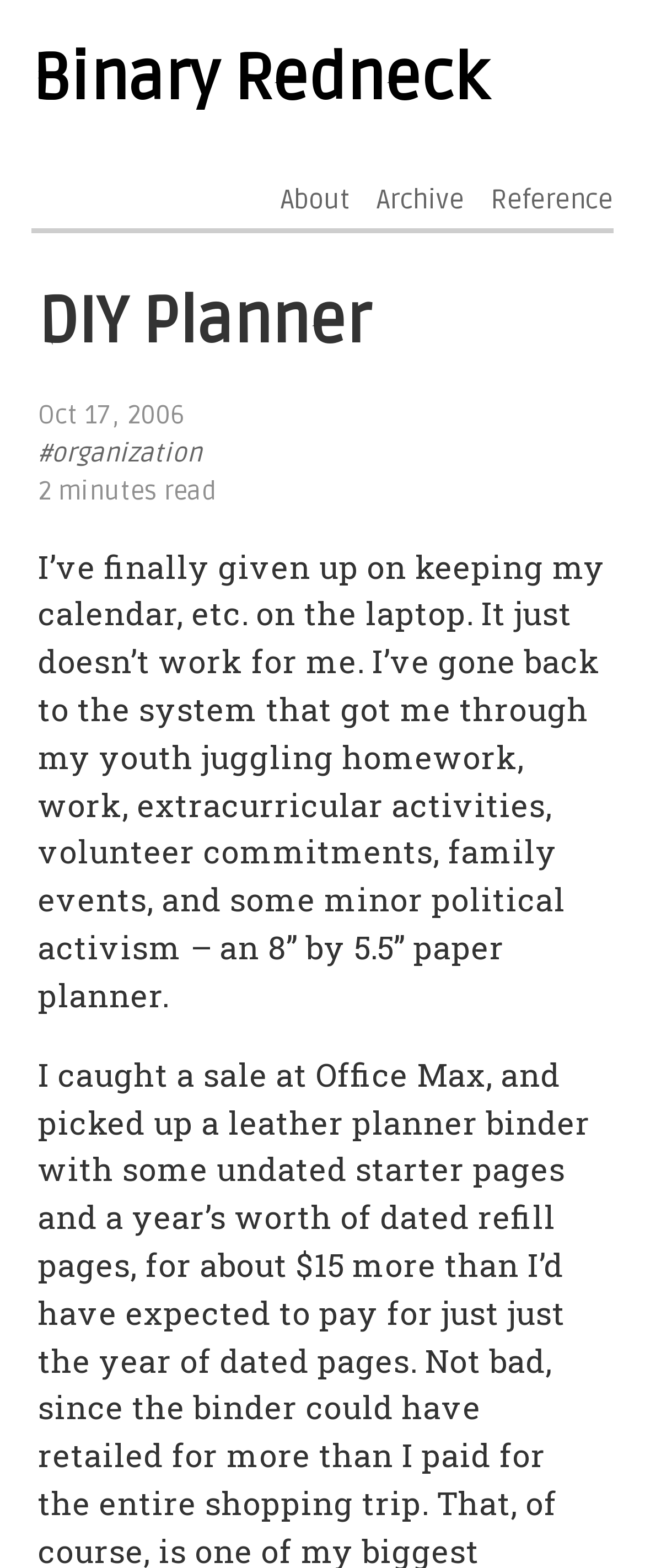Identify the bounding box of the HTML element described here: "Binary Redneck". Provide the coordinates as four float numbers between 0 and 1: [left, top, right, bottom].

[0.049, 0.026, 0.757, 0.075]